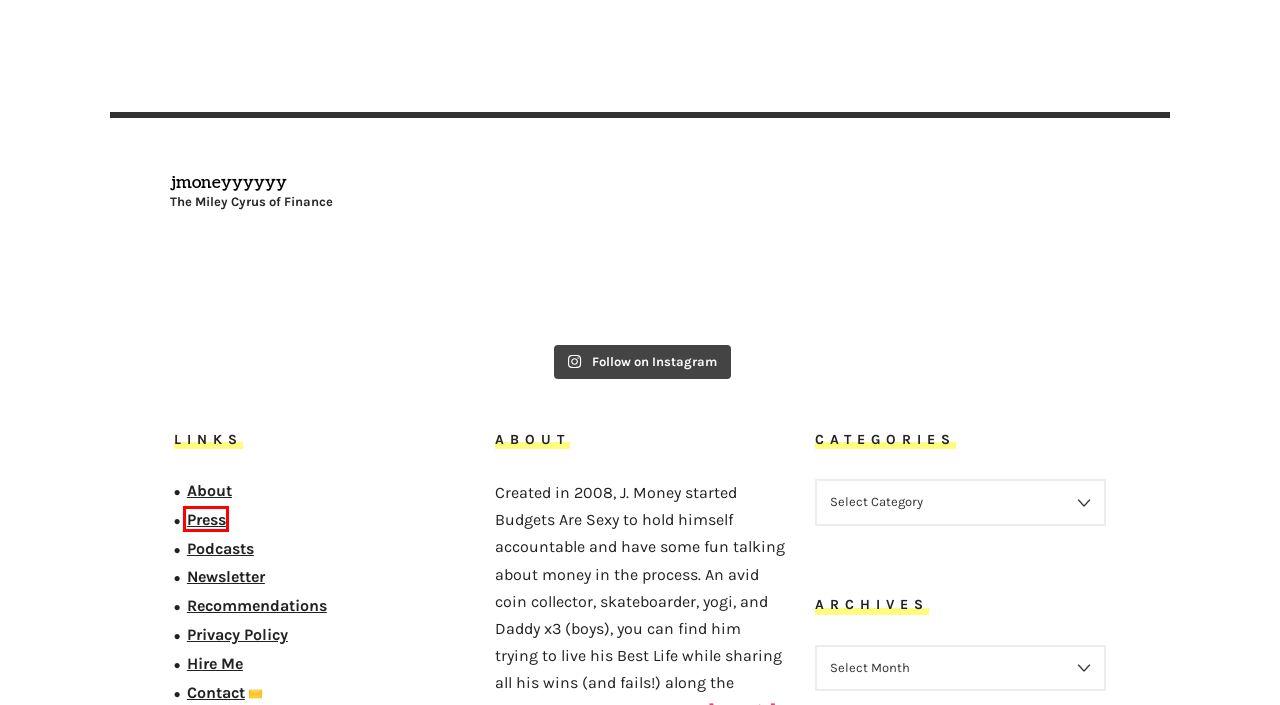Observe the screenshot of a webpage with a red bounding box highlighting an element. Choose the webpage description that accurately reflects the new page after the element within the bounding box is clicked. Here are the candidates:
A. About | Budgets Are Sexy
B. In The Press | Budgets Are Sexy
C. Privacy Policy | Budgets Are Sexy
D. Best Free Budget Templates & Spreadsheets | Budgets Are Sexy
E. J. Money
F. Podcasts | Budgets Are Sexy
G. Hire Me | Budgets Are Sexy
H. J. MONEY *

B